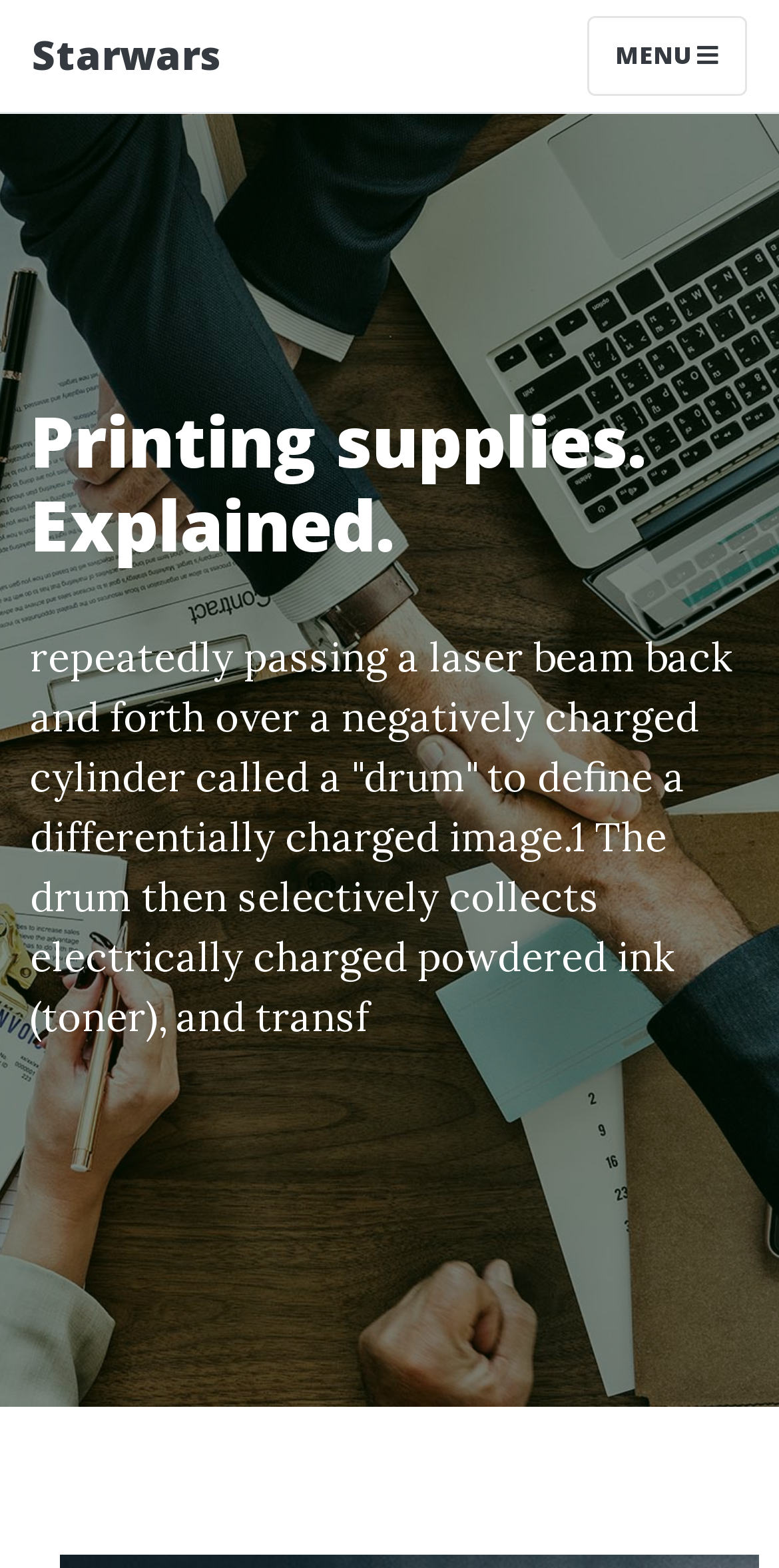Locate the UI element described as follows: "Starwars". Return the bounding box coordinates as four float numbers between 0 and 1 in the order [left, top, right, bottom].

[0.041, 0.01, 0.282, 0.061]